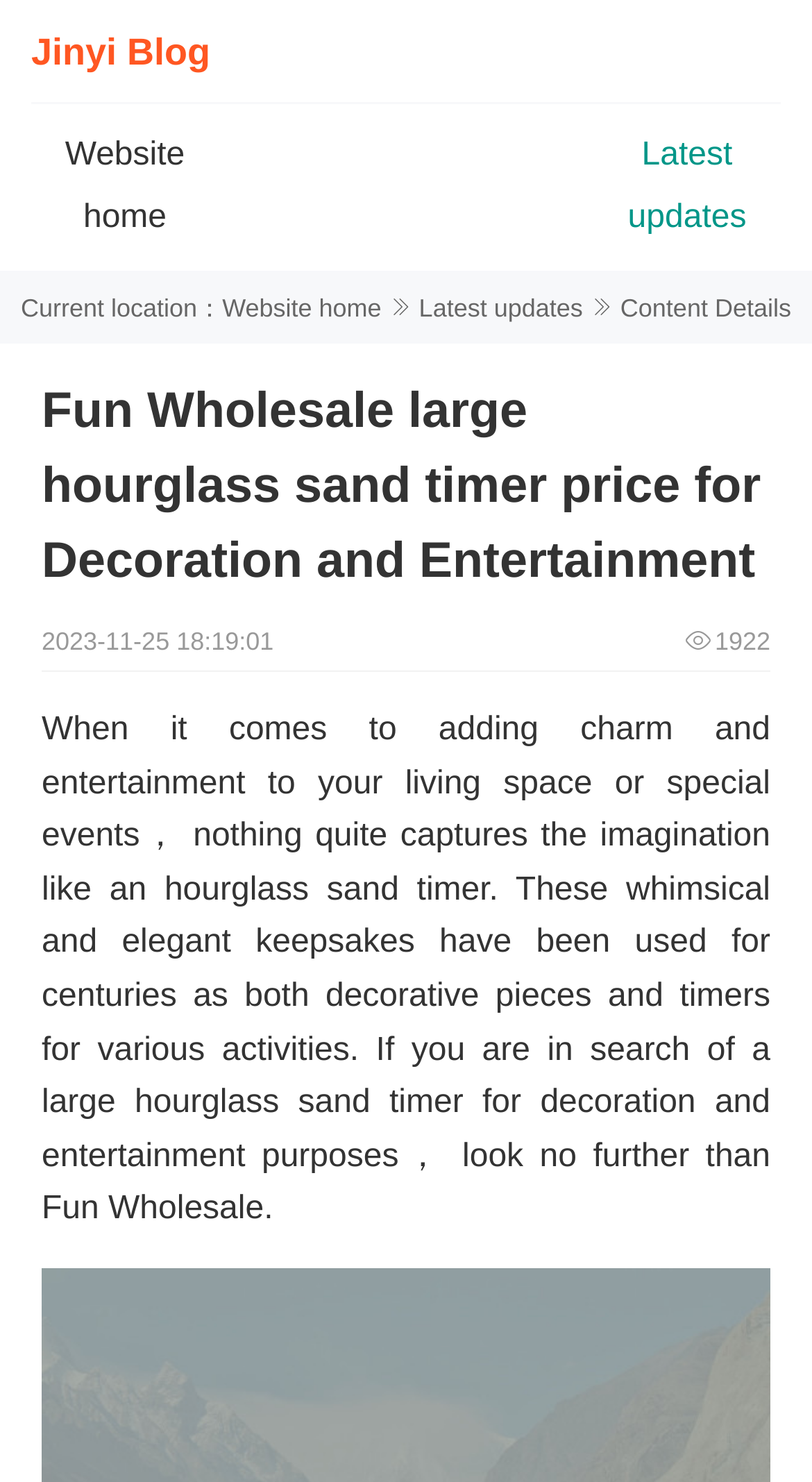Refer to the image and provide an in-depth answer to the question:
What is the topic of the webpage content?

The topic of the webpage content is about hourglass sand timers, specifically discussing their use for decoration and entertainment purposes.